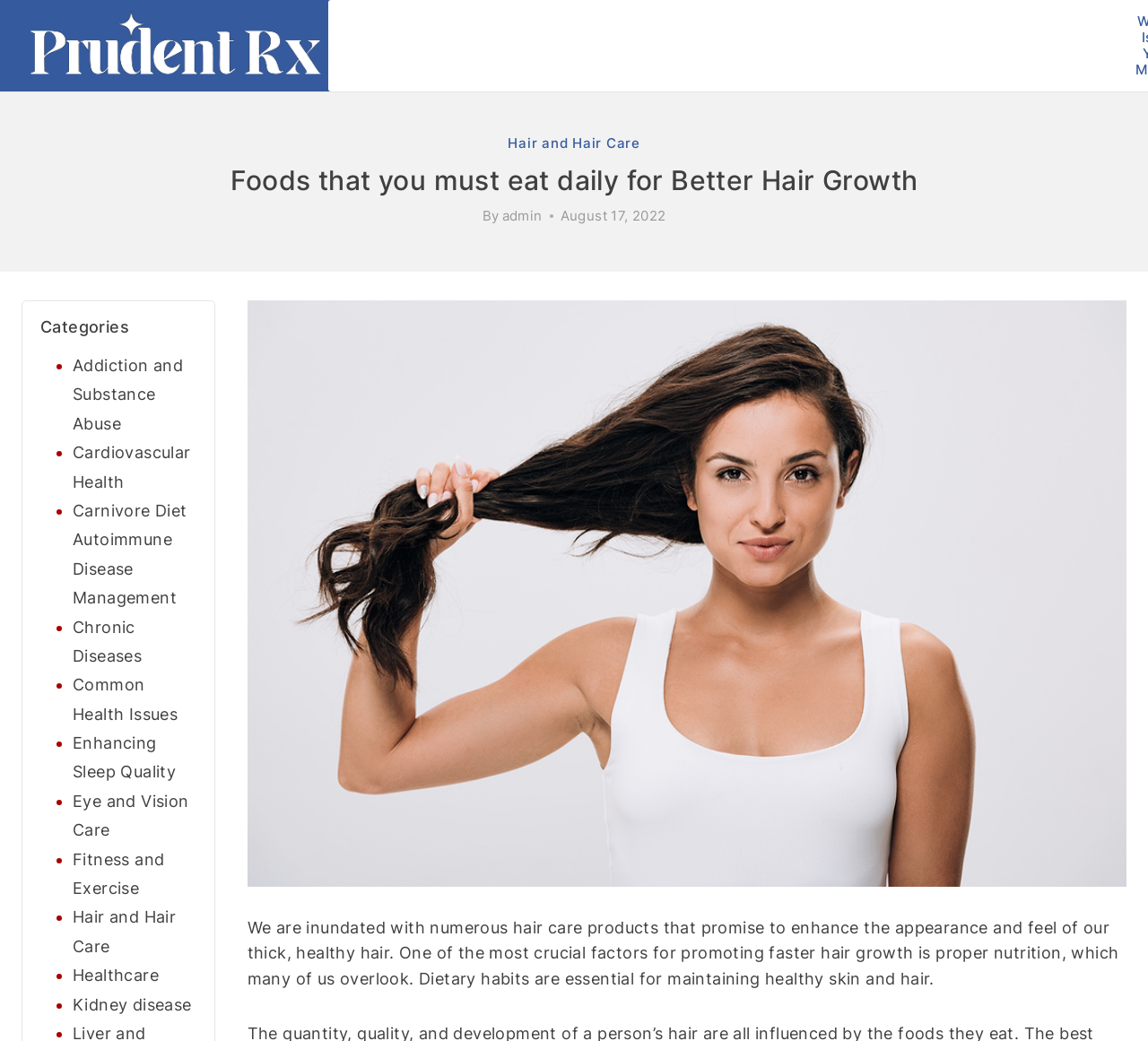Give a concise answer of one word or phrase to the question: 
What is the author of the article?

admin